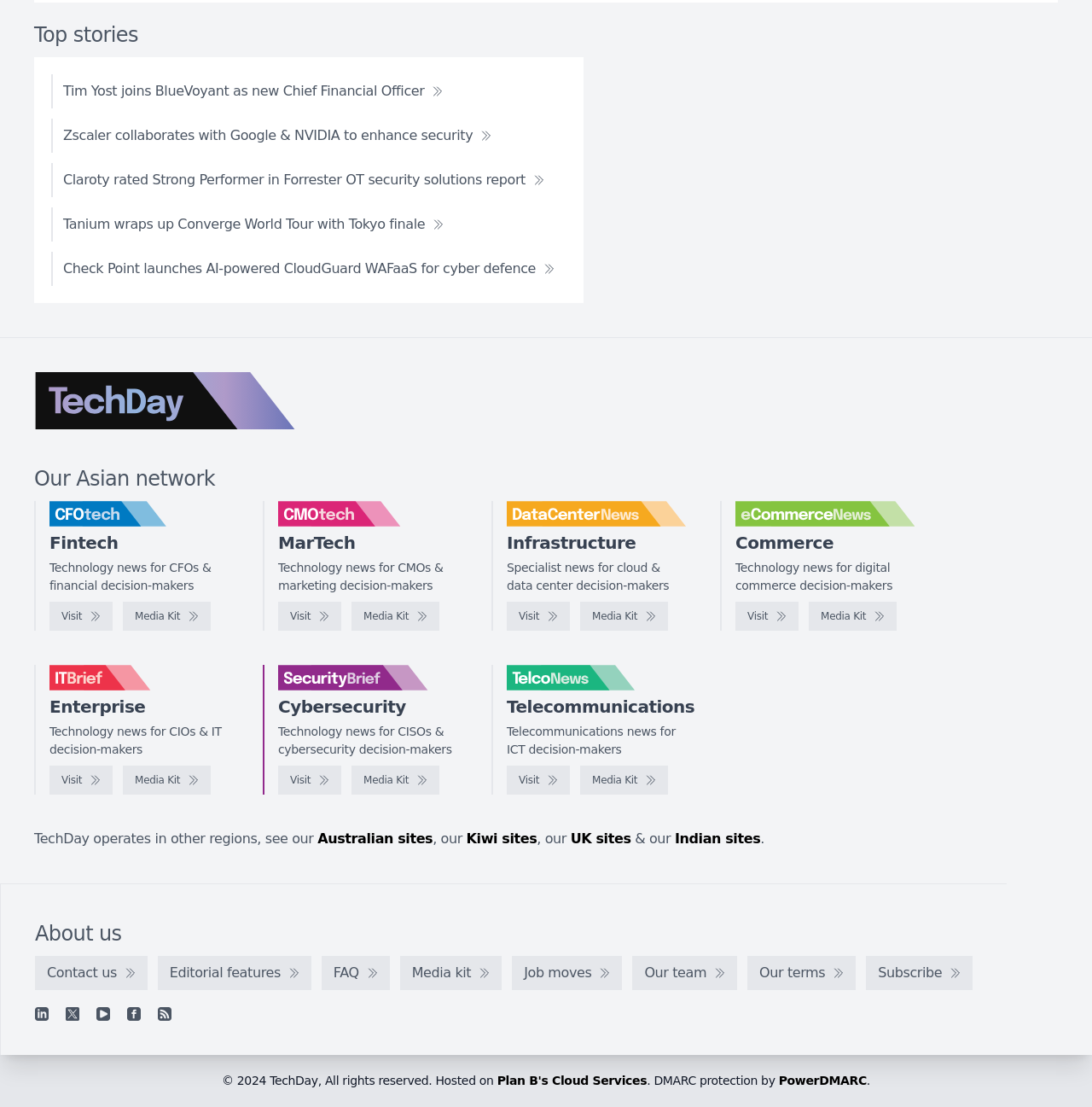What is the category of news for CMOs?
Use the screenshot to answer the question with a single word or phrase.

MarTech